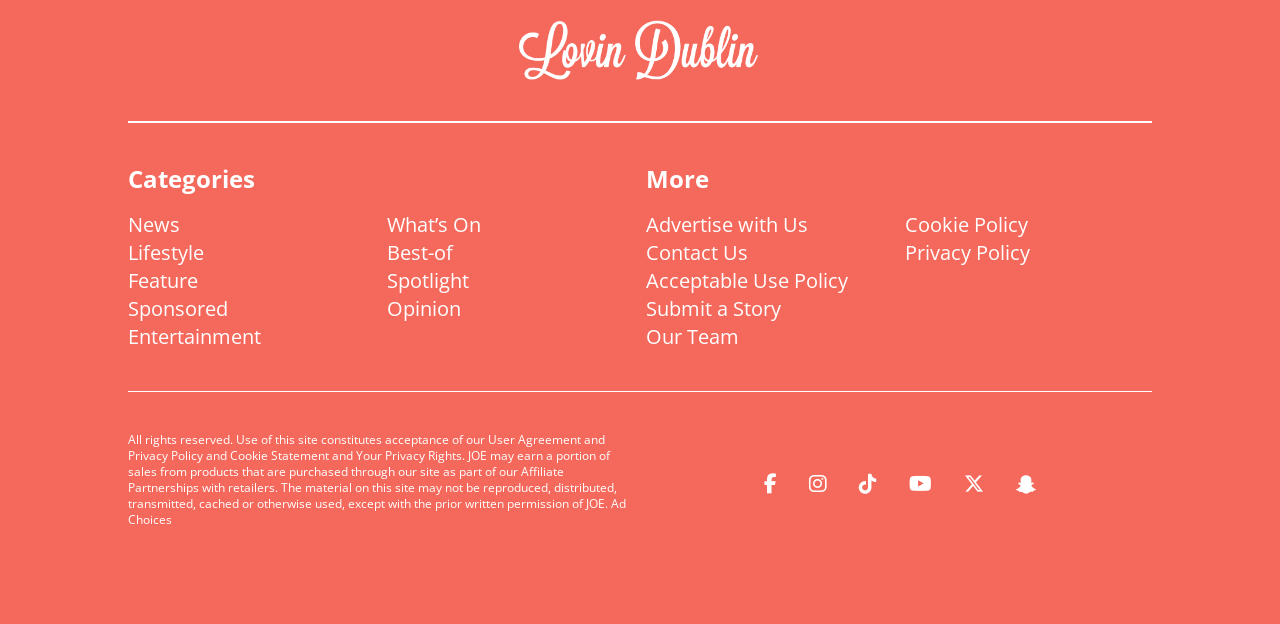Identify the bounding box coordinates of the region that needs to be clicked to carry out this instruction: "Visit the Facebook page". Provide these coordinates as four float numbers ranging from 0 to 1, i.e., [left, top, right, bottom].

[0.597, 0.754, 0.607, 0.799]